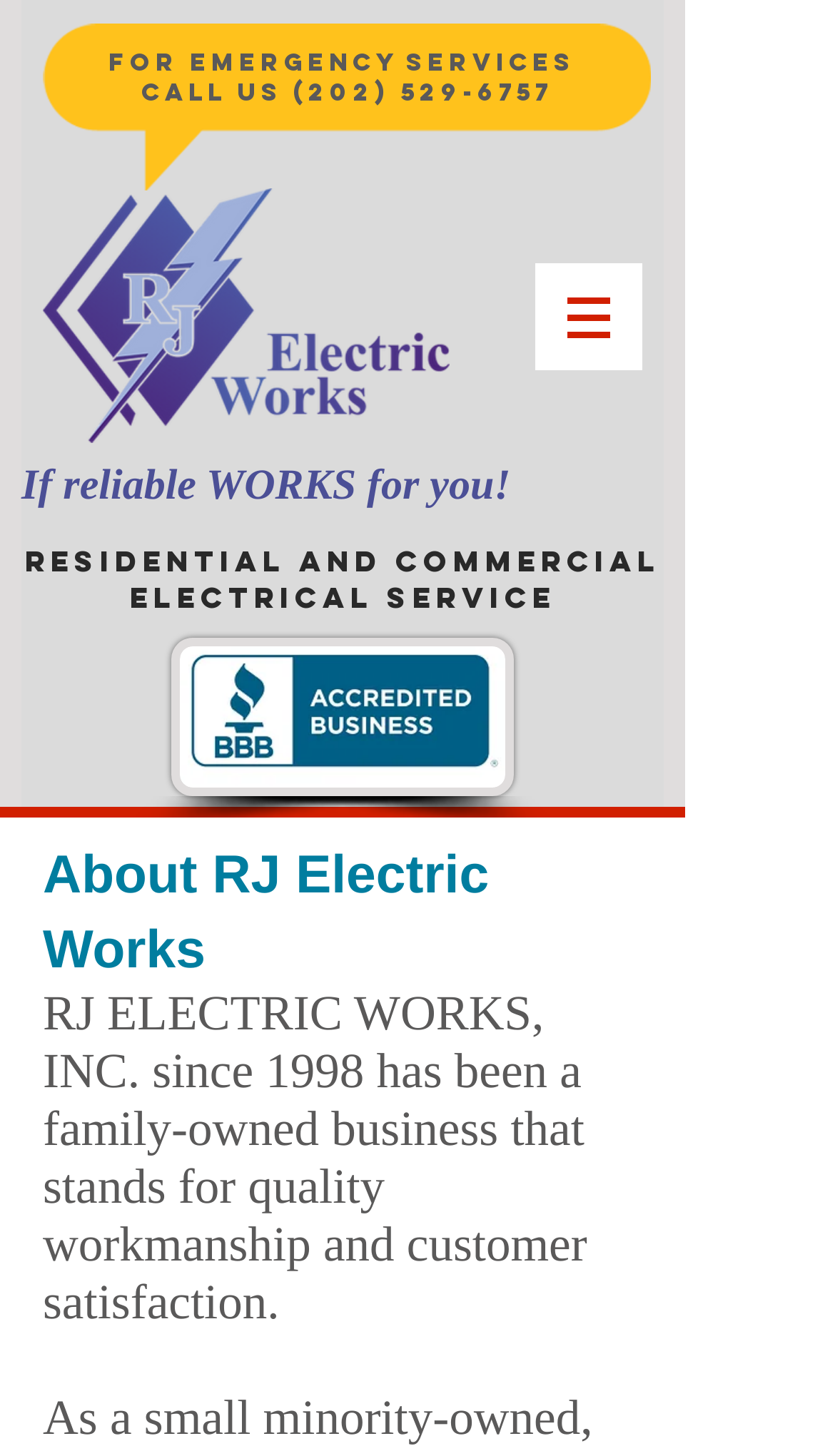Offer a meticulous description of the webpage's structure and content.

The webpage is about RJ Electric Works, Inc., a family-owned business that provides electrical services. At the top left of the page, there is a logo of RJ Electric Works, Inc. Next to the logo, there is a link to the "About" page. Below the logo, there is a section with a heading "If reliable WORKS for you!" and another heading "Residential and Commercial electrical service". 

On the top right of the page, there is a navigation menu labeled "Site" with a button that has a popup menu. The button is accompanied by a small image. 

In the middle of the page, there is a section with a heading "About RJ Electric Works" and a paragraph of text that describes the company's mission and values. This section is located below the navigation menu and above a section with an image of a BBB Accredited seal. 

At the top of the page, there is also a section with a link to emergency services, along with a phone number "(202) 529-6757" and a call-to-action "Call us".